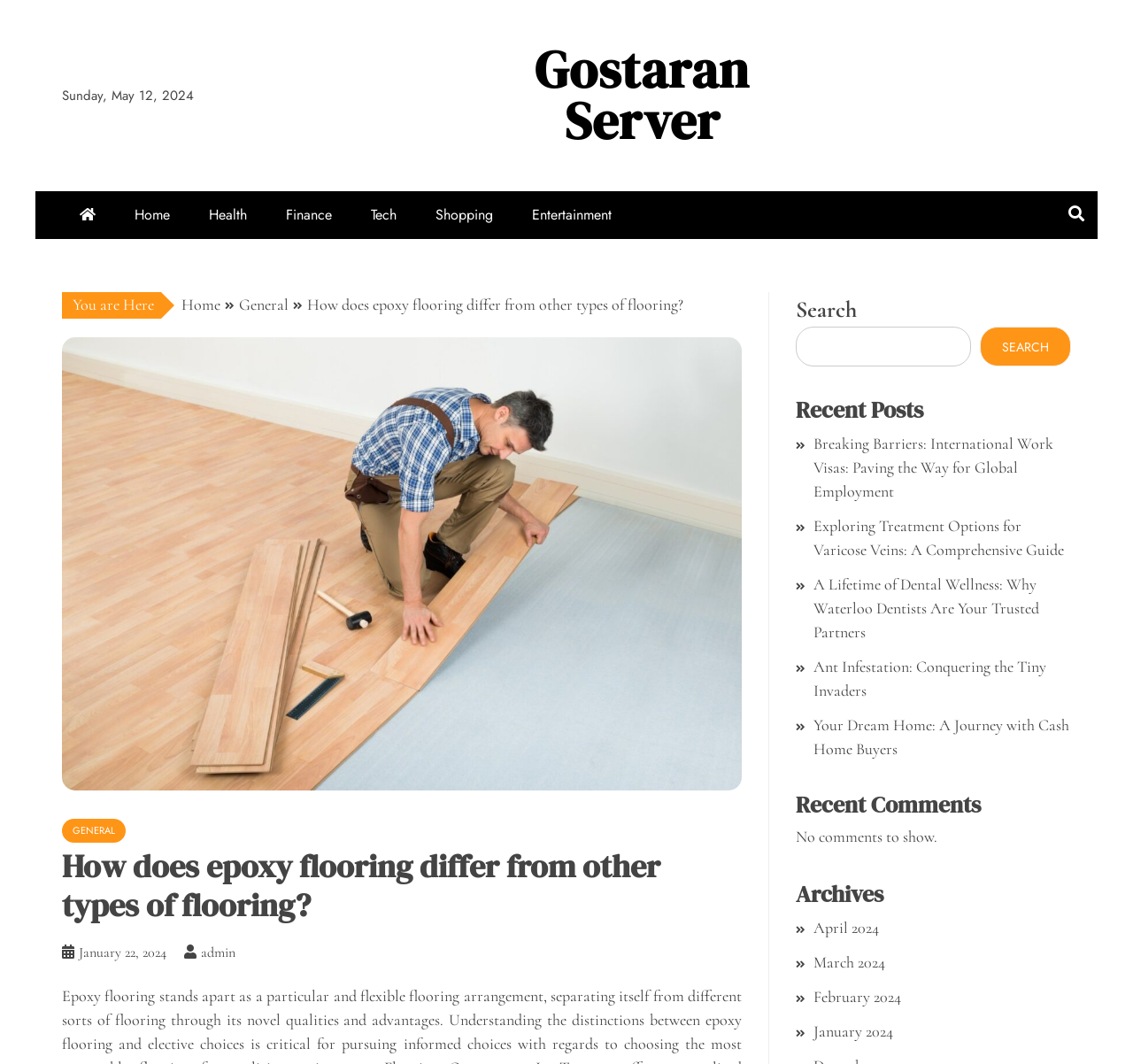Using the format (top-left x, top-left y, bottom-right x, bottom-right y), and given the element description, identify the bounding box coordinates within the screenshot: admin

[0.177, 0.887, 0.223, 0.903]